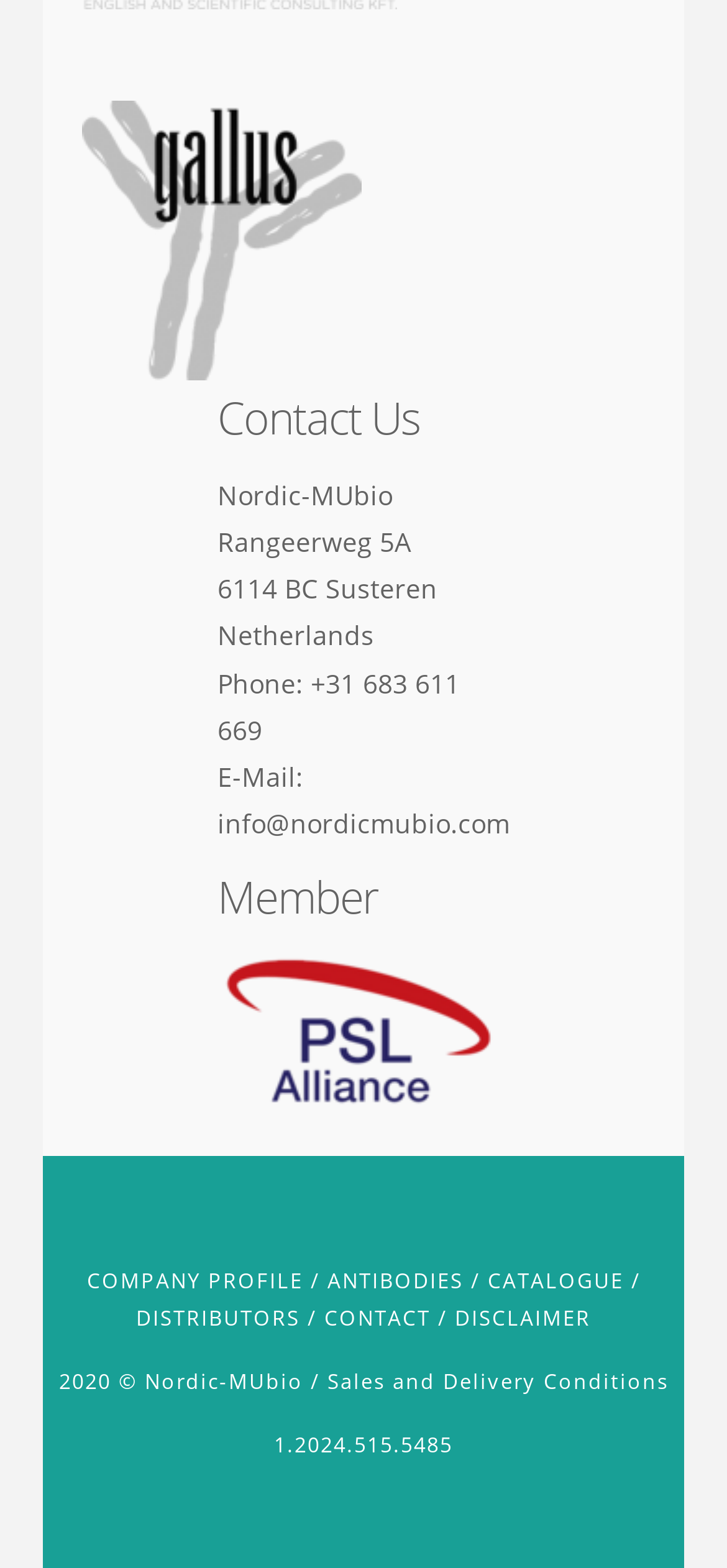What is the link to the company profile?
Give a one-word or short-phrase answer derived from the screenshot.

COMPANY PROFILE